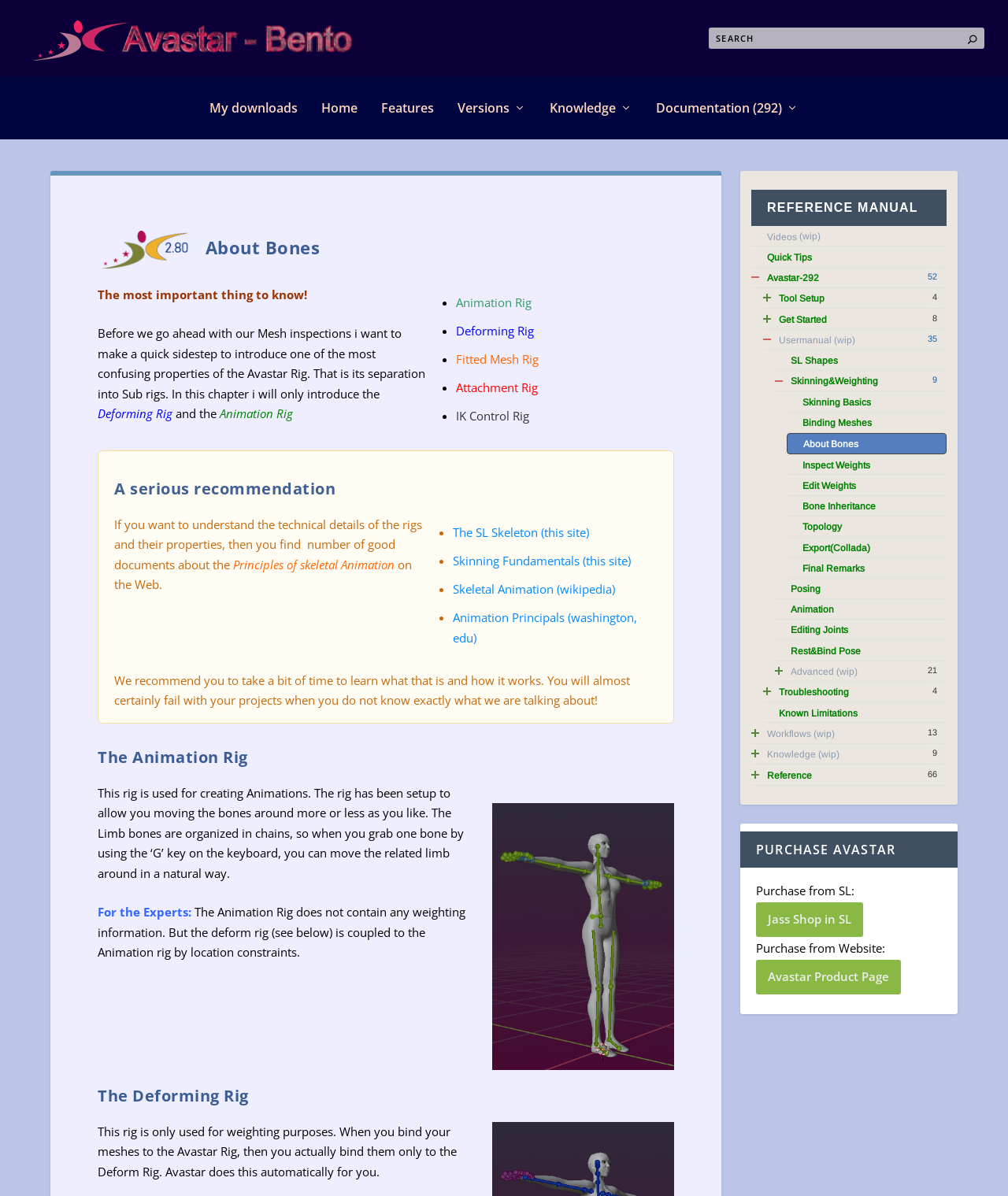What is the purpose of the Deforming Rig?
Please provide a comprehensive answer based on the information in the image.

According to the webpage, the Deforming Rig is used for weighting purposes, and when you bind your meshes to the Avastar Rig, you actually bind them only to the Deform Rig. Avastar does this automatically for you.